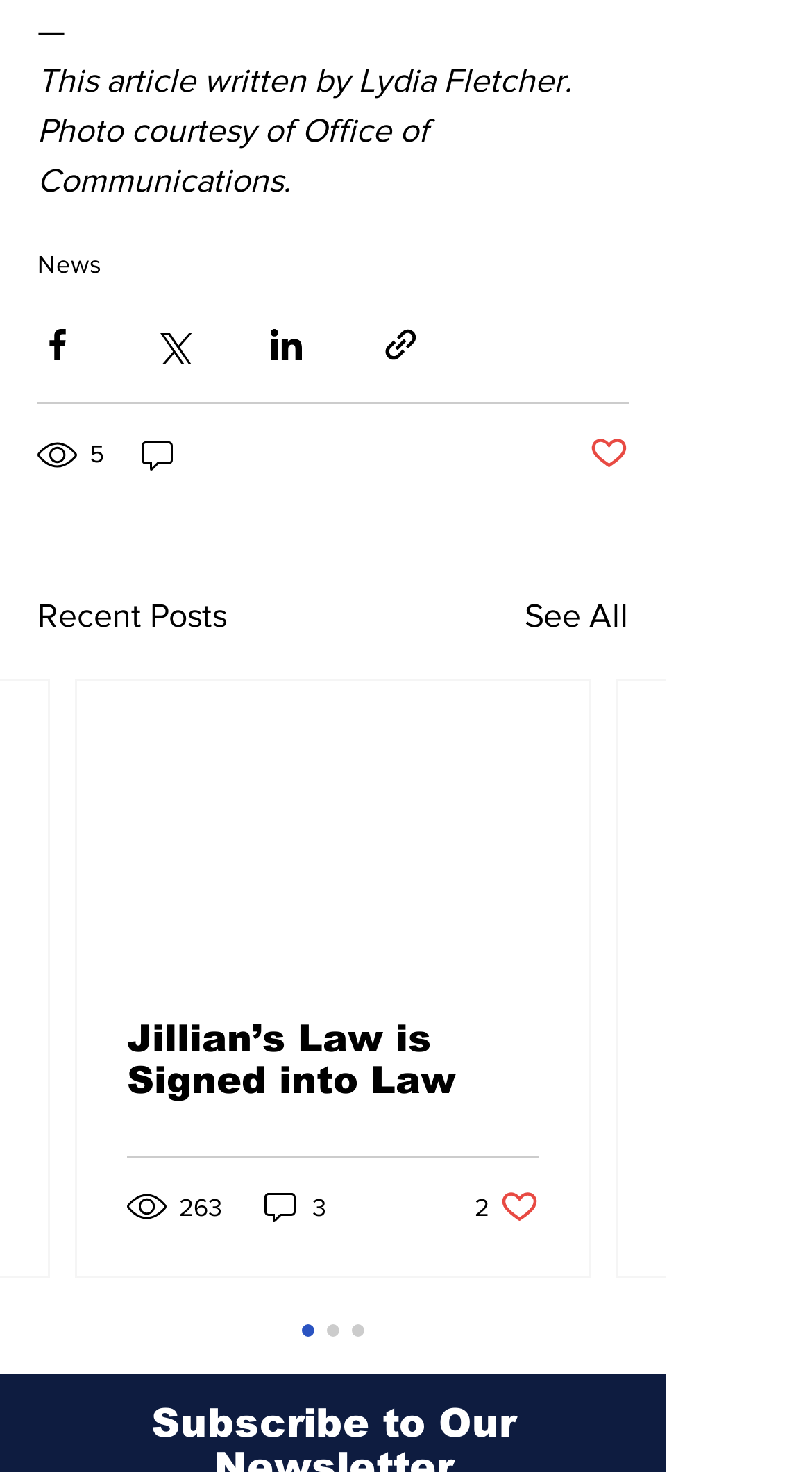Please respond to the question using a single word or phrase:
How many social media sharing options are available?

4